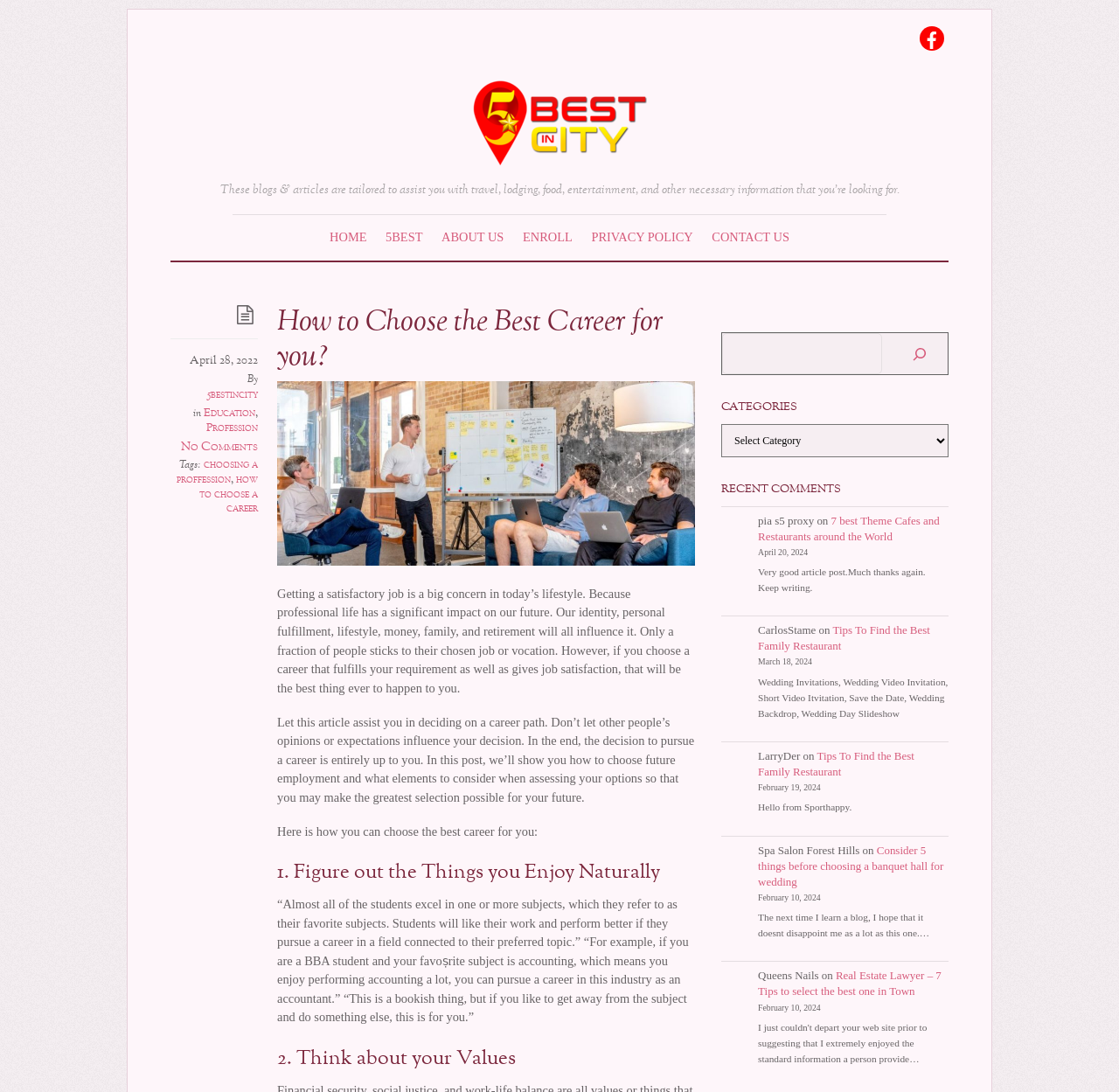Determine the bounding box coordinates of the section I need to click to execute the following instruction: "Click on the 'HOME' link". Provide the coordinates as four float numbers between 0 and 1, i.e., [left, top, right, bottom].

[0.291, 0.205, 0.332, 0.229]